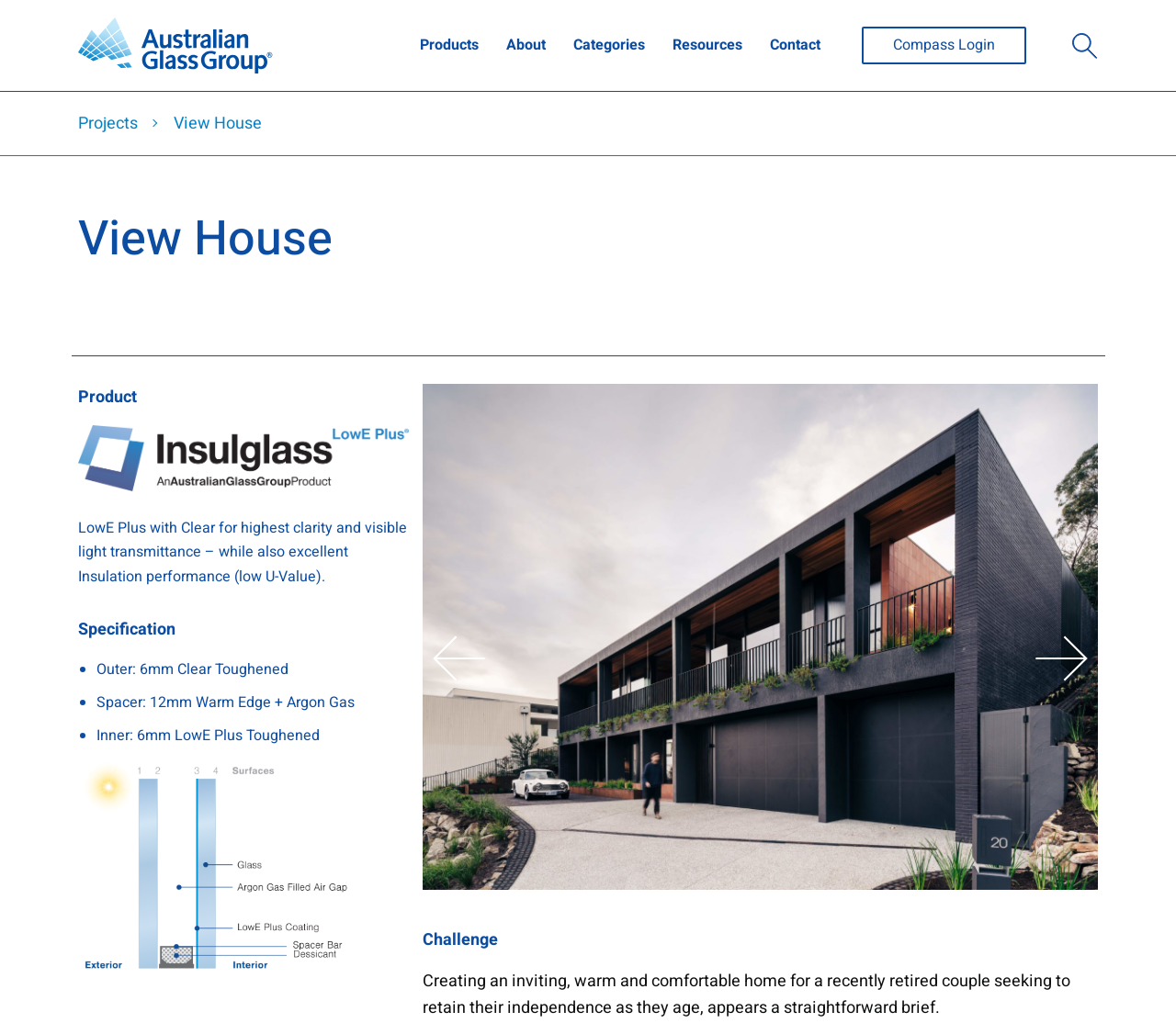Identify the bounding box coordinates necessary to click and complete the given instruction: "Go to Products".

[0.357, 0.0, 0.407, 0.089]